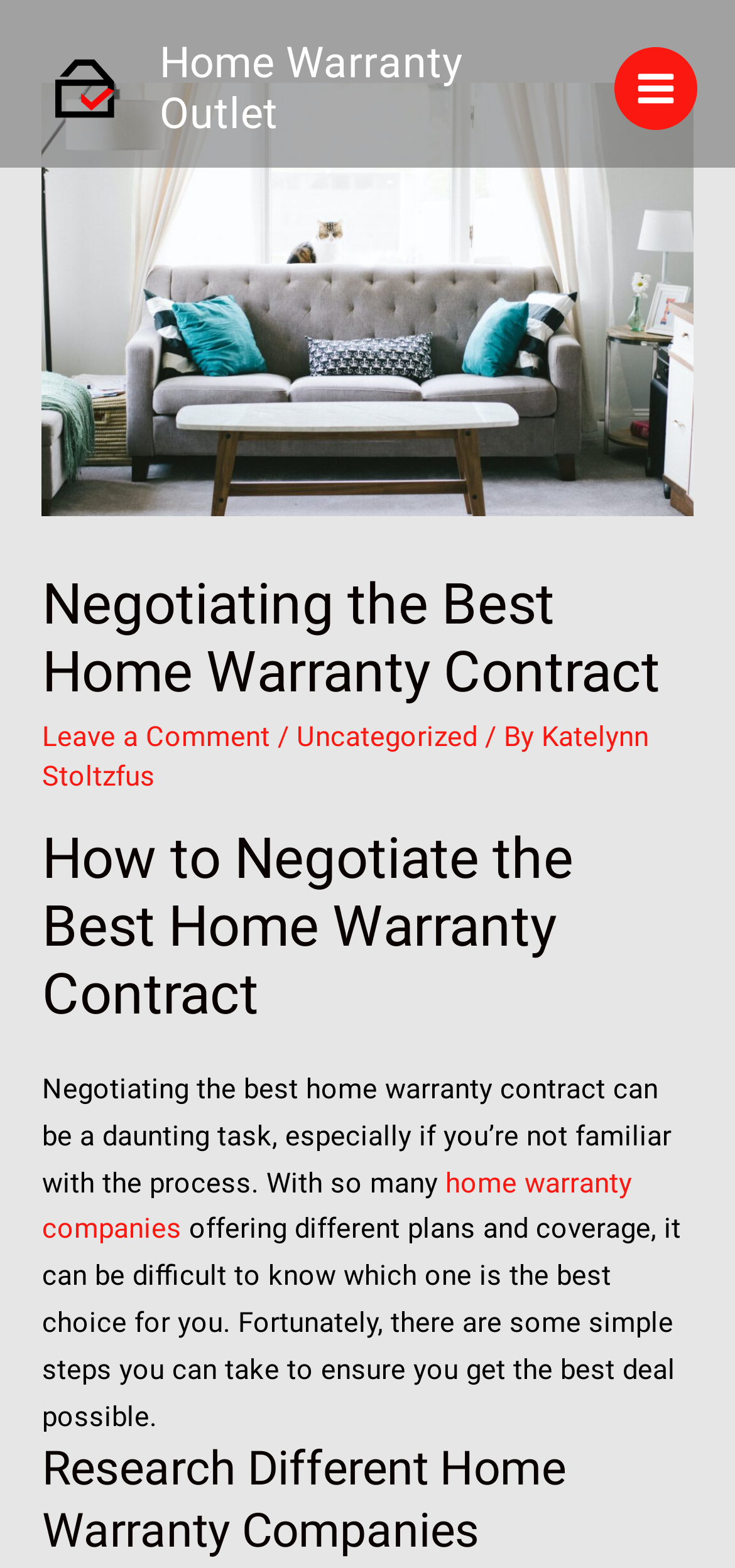What is the purpose of the article?
Examine the screenshot and reply with a single word or phrase.

To guide readers on negotiating home warranty contracts